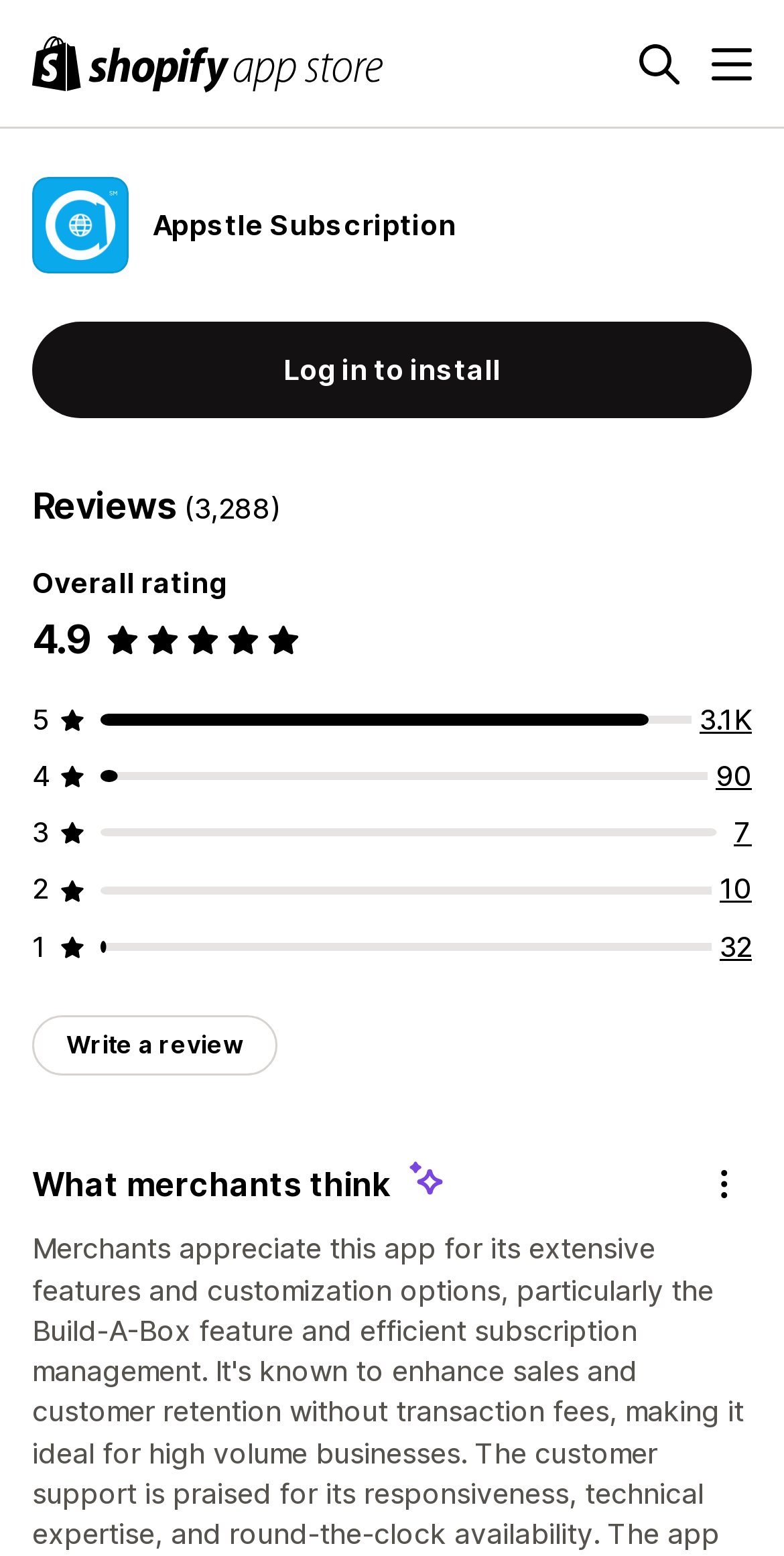Provide a single word or phrase answer to the question: 
What is the logo on the top left corner?

Shopify App Store logo